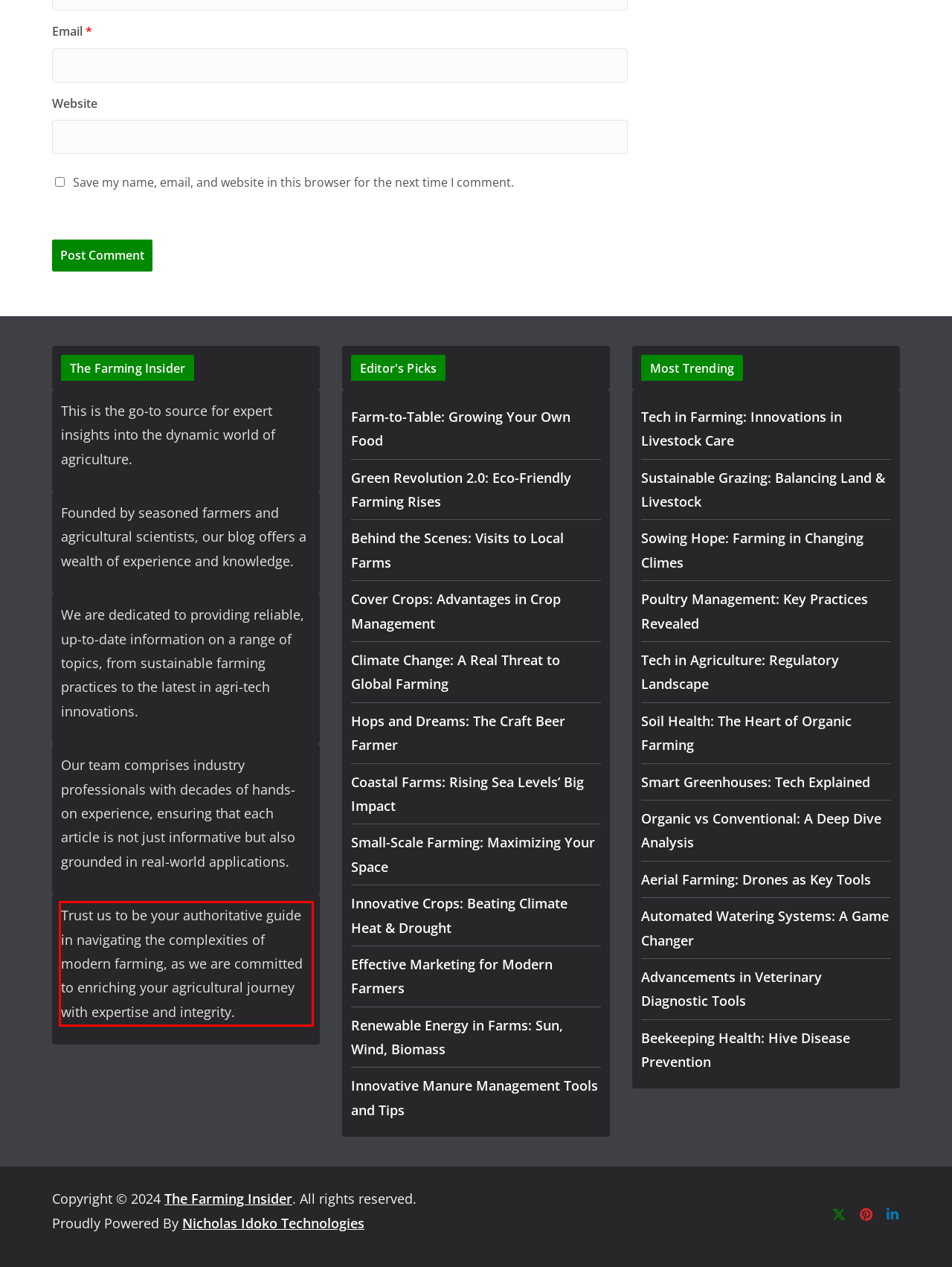You have a screenshot of a webpage, and there is a red bounding box around a UI element. Utilize OCR to extract the text within this red bounding box.

Trust us to be your authoritative guide in navigating the complexities of modern farming, as we are committed to enriching your agricultural journey with expertise and integrity.